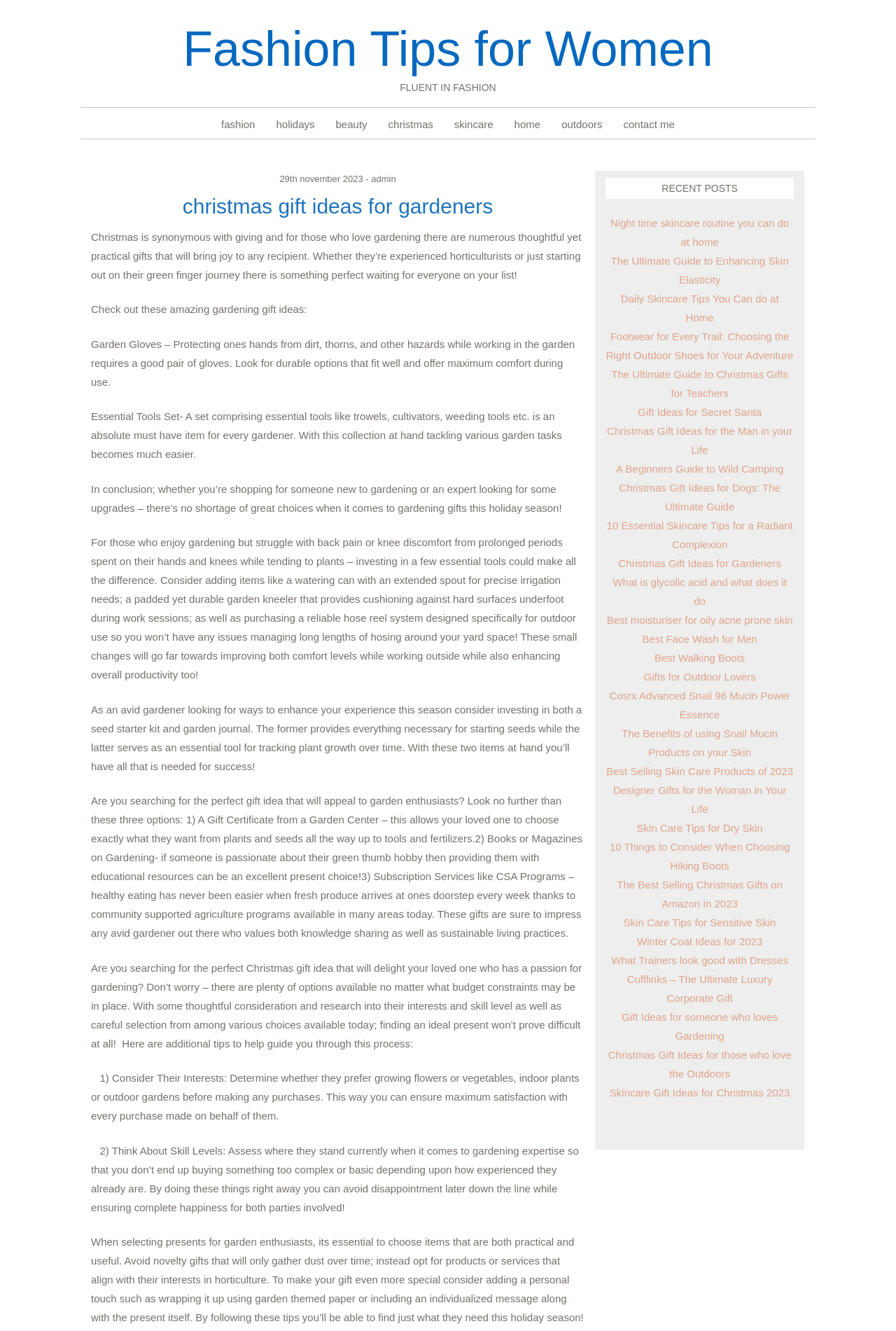What type of subscription service is recommended for gardeners?
Examine the screenshot and reply with a single word or phrase.

CSA program